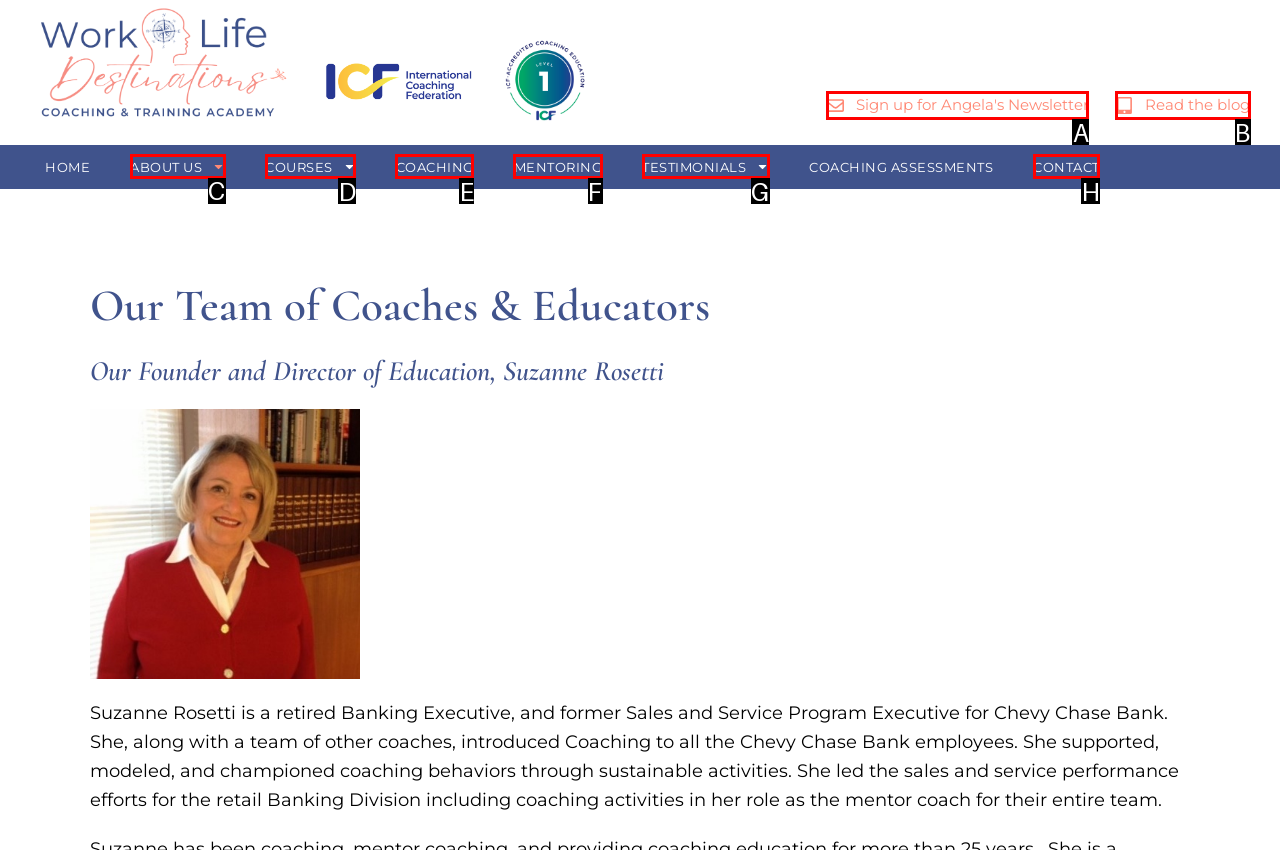Point out the HTML element I should click to achieve the following task: Learn about ABOUT US Provide the letter of the selected option from the choices.

C